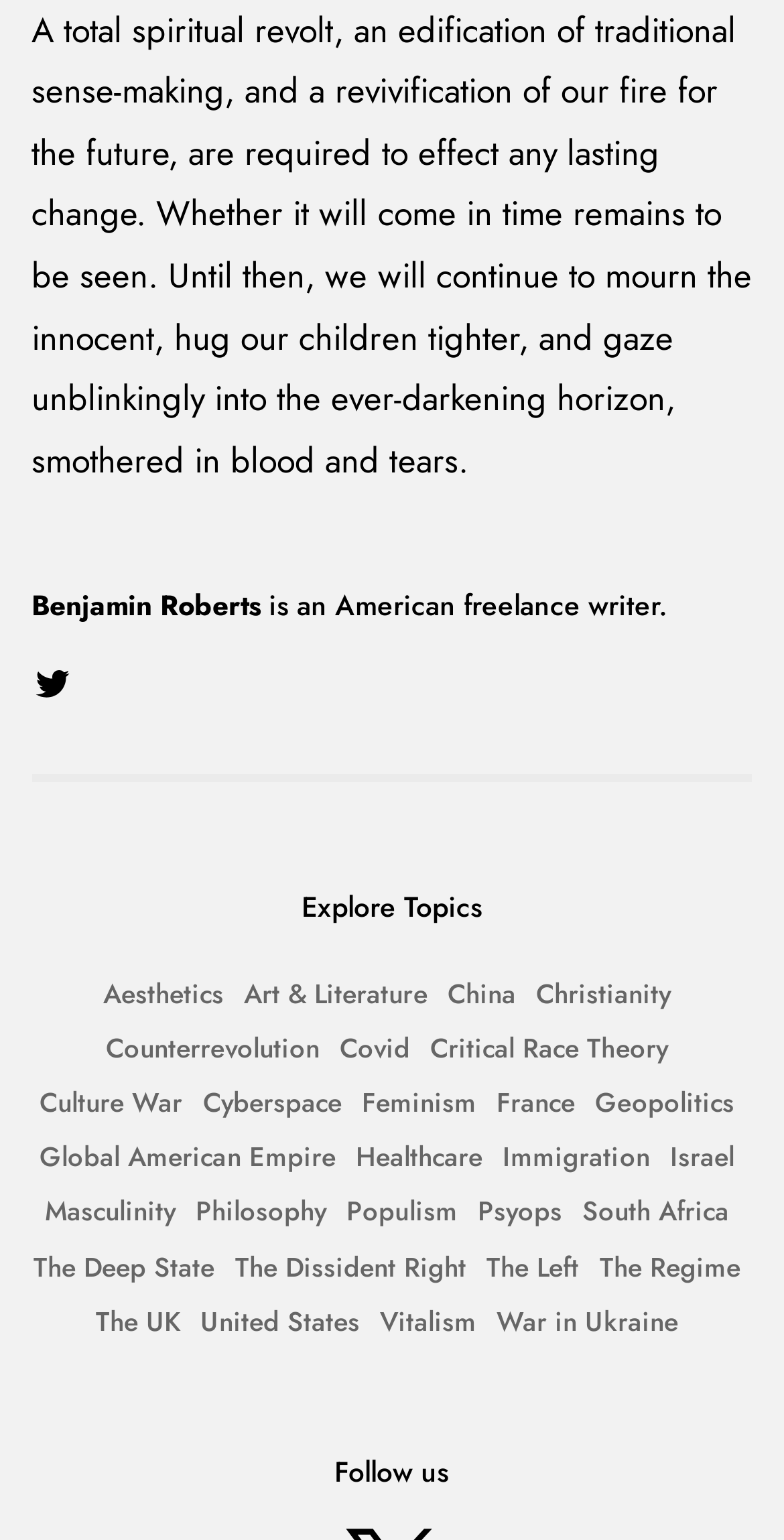Find the UI element described as: "Art & Literature" and predict its bounding box coordinates. Ensure the coordinates are four float numbers between 0 and 1, [left, top, right, bottom].

[0.311, 0.631, 0.545, 0.659]